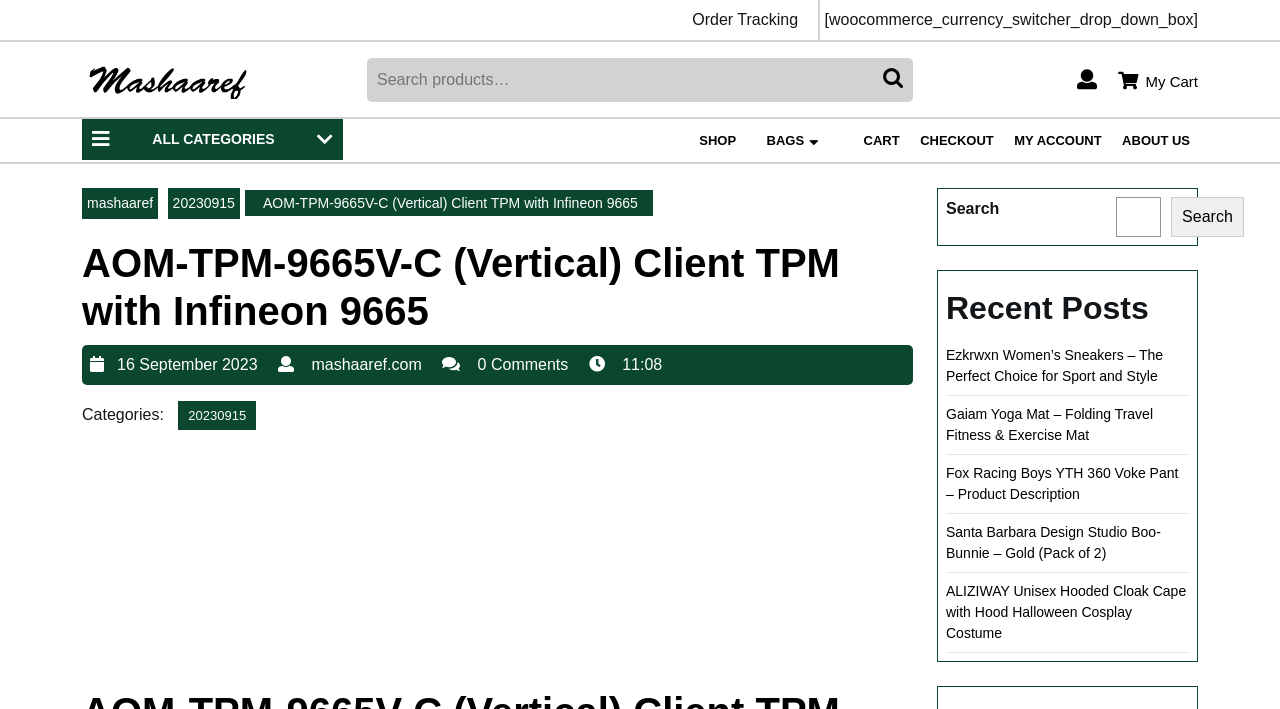Identify the bounding box for the UI element that is described as follows: "mashaaref.commashaaref.com".

[0.24, 0.501, 0.342, 0.525]